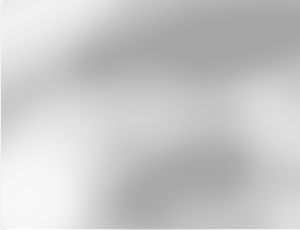Describe all the important aspects and features visible in the image.

The image features the Razer Anzu Smart Glasses, a product designed for a seamless blend of eyewear and technology. Released on October 14, 2019, these smart glasses weigh approximately 2.02 pounds and have dimensions of 7 x 4.2 x 4.7 inches. The glasses are positioned to highlight their innovative design and features, aimed at providing users with enhanced connectivity and functionality in a stylish format.